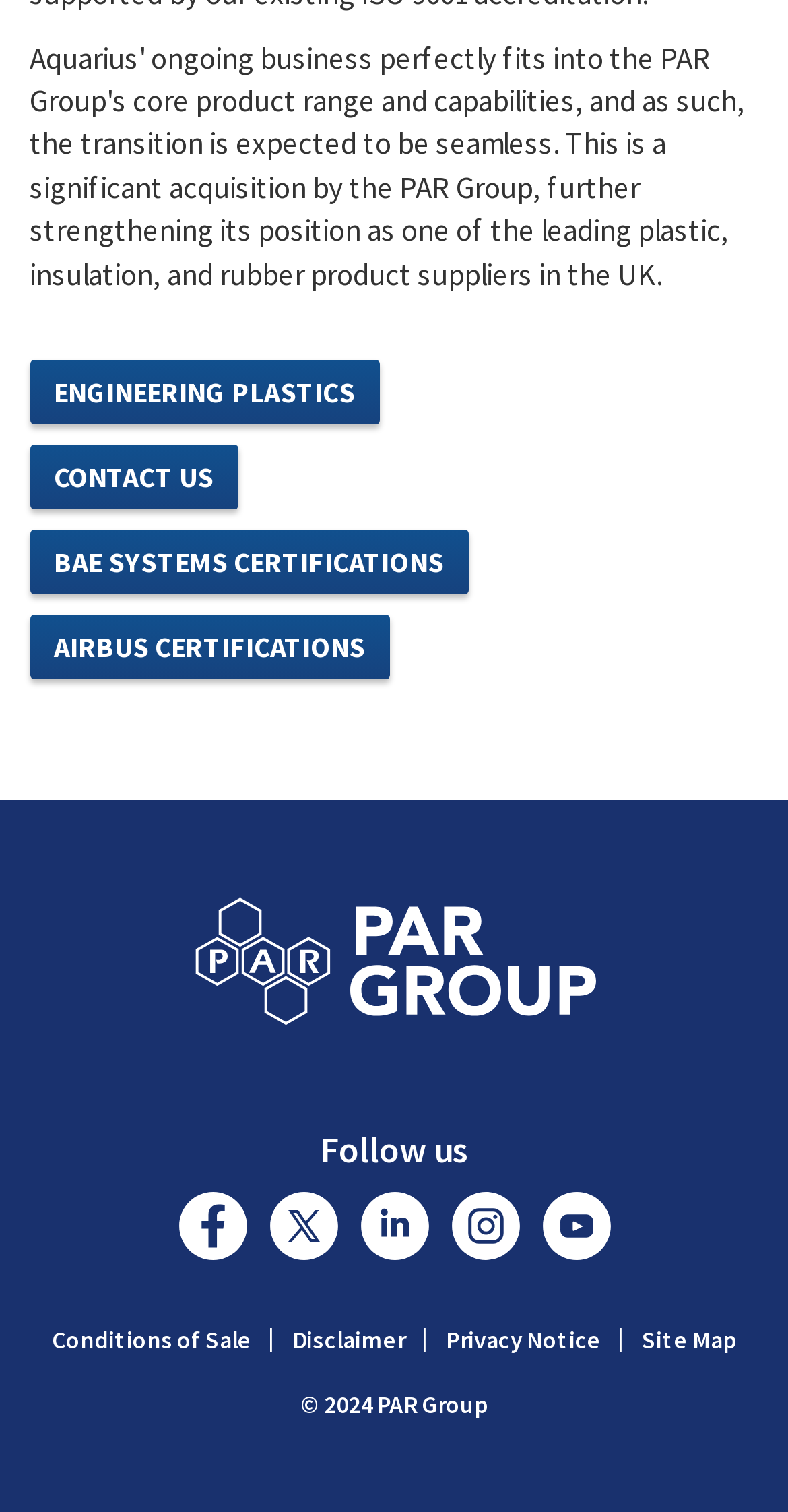Specify the bounding box coordinates of the region I need to click to perform the following instruction: "Click on ENGINEERING PLASTICS button". The coordinates must be four float numbers in the range of 0 to 1, i.e., [left, top, right, bottom].

[0.037, 0.237, 0.481, 0.28]